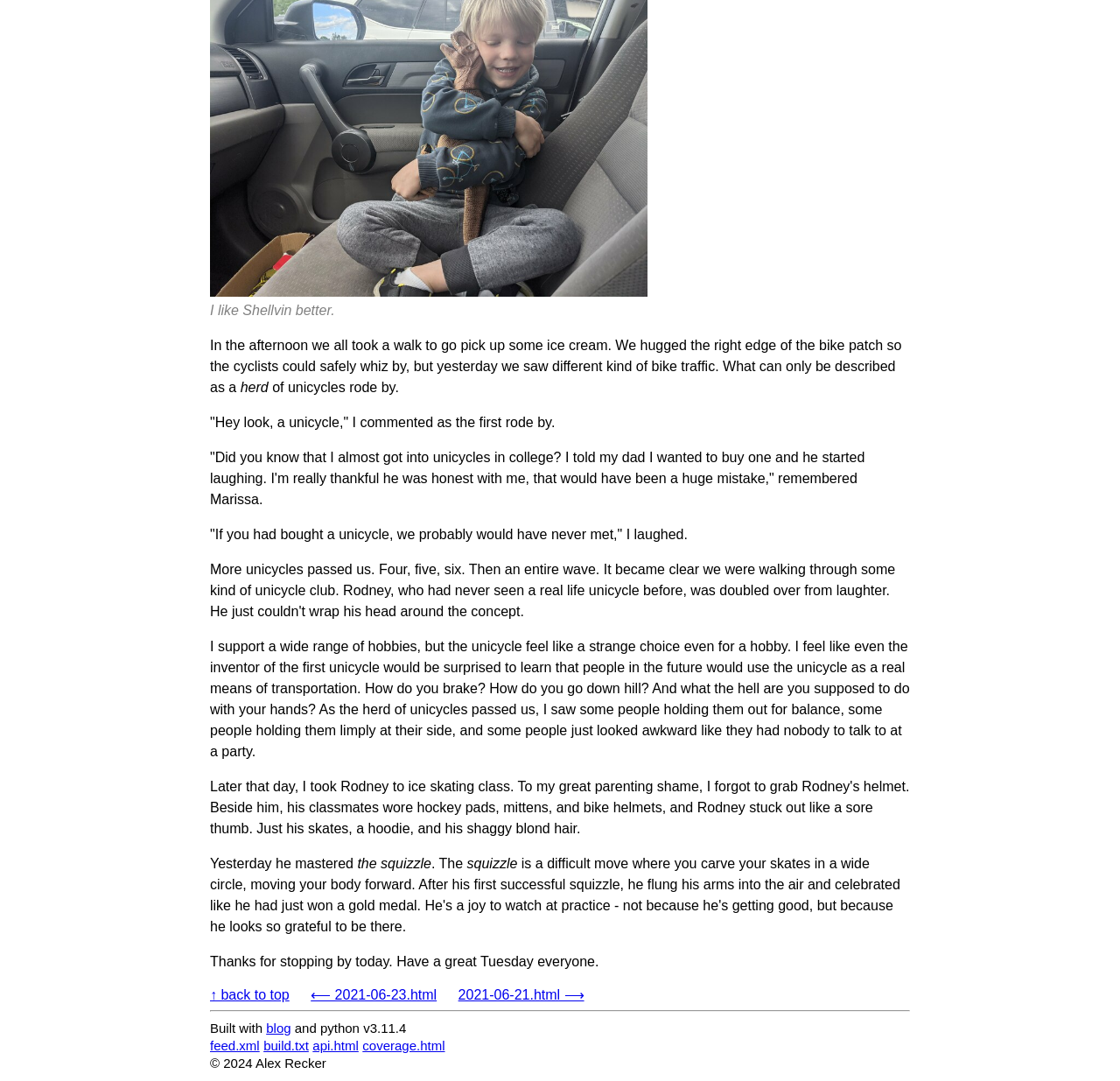Please respond to the question with a concise word or phrase:
What is the author of the webpage?

Alex Recker